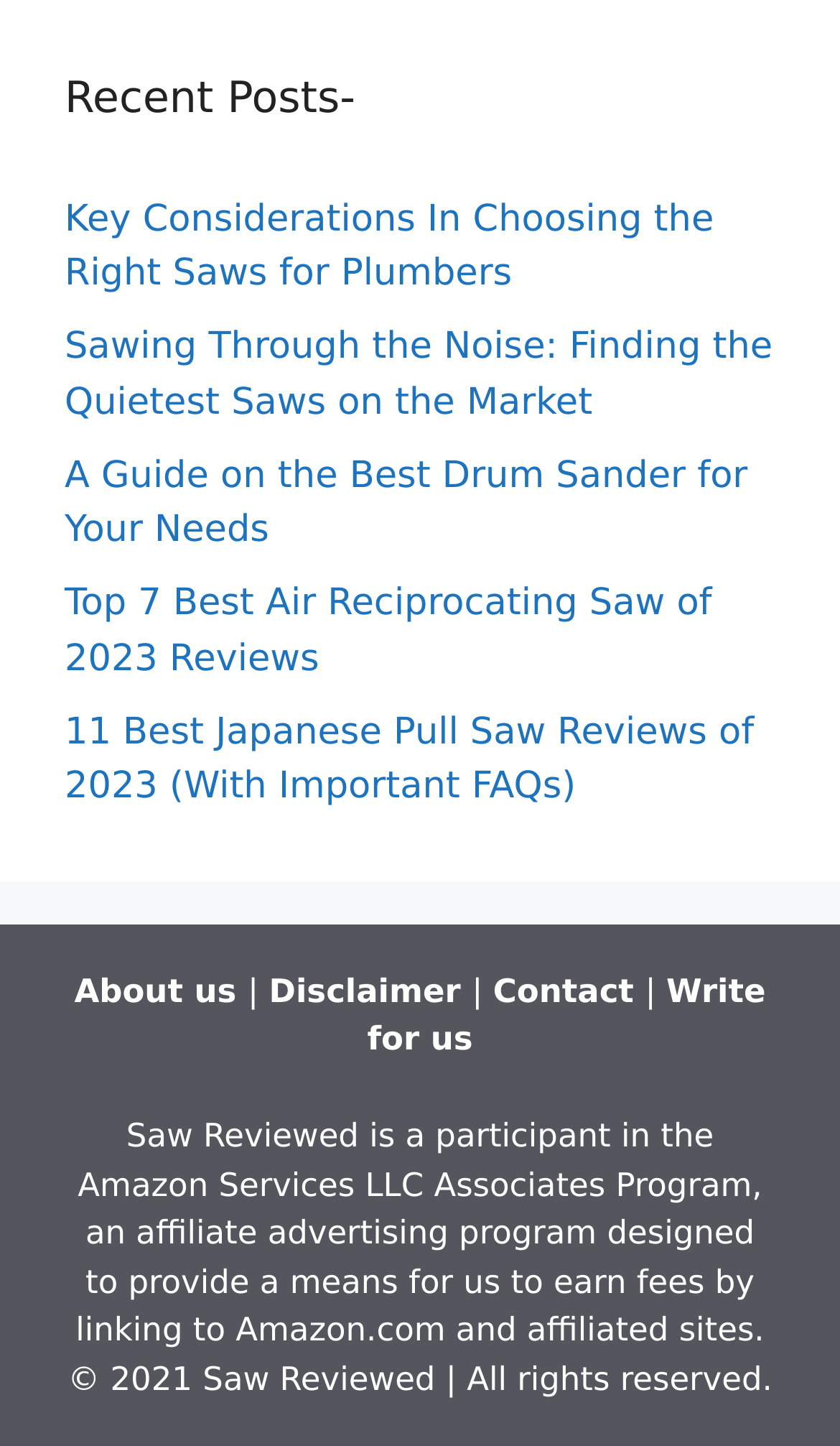Can you find the bounding box coordinates for the element to click on to achieve the instruction: "View the top 7 best air reciprocating saw of 2023 reviews"?

[0.077, 0.403, 0.847, 0.471]